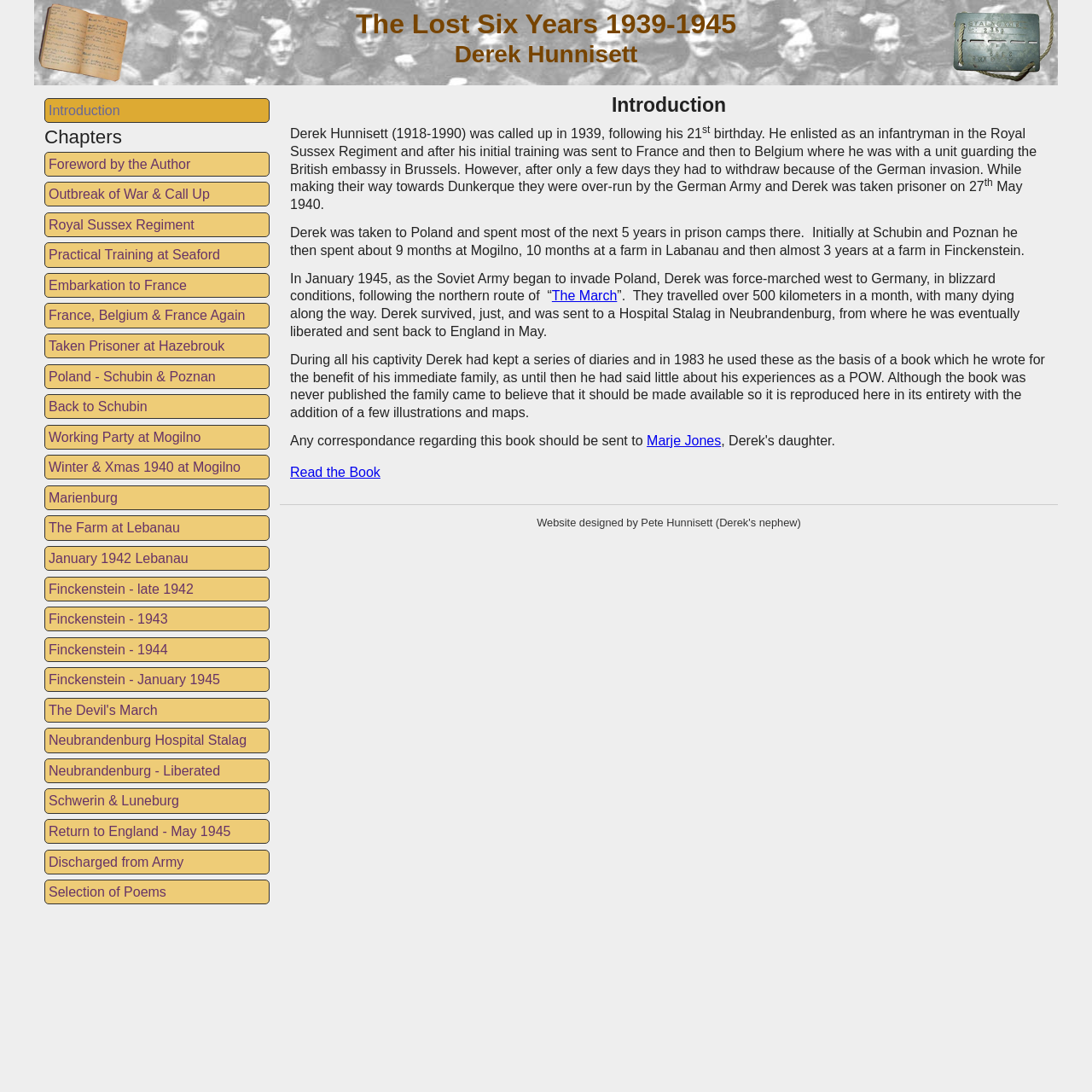Find the bounding box coordinates for the area you need to click to carry out the instruction: "Learn about Derek Hunnisett's experience in 'The March'". The coordinates should be four float numbers between 0 and 1, indicated as [left, top, right, bottom].

[0.505, 0.264, 0.565, 0.278]